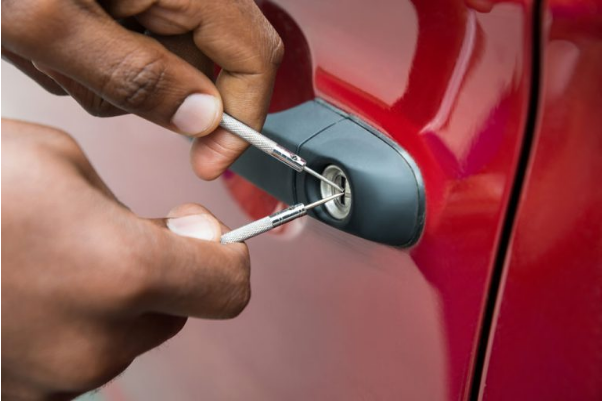What type of locks do locksmiths work with?
Based on the image, please offer an in-depth response to the question.

The caption highlights the expertise of locksmiths in both traditional and modern locking mechanisms, emphasizing the importance of professional skills in the locksmith industry.